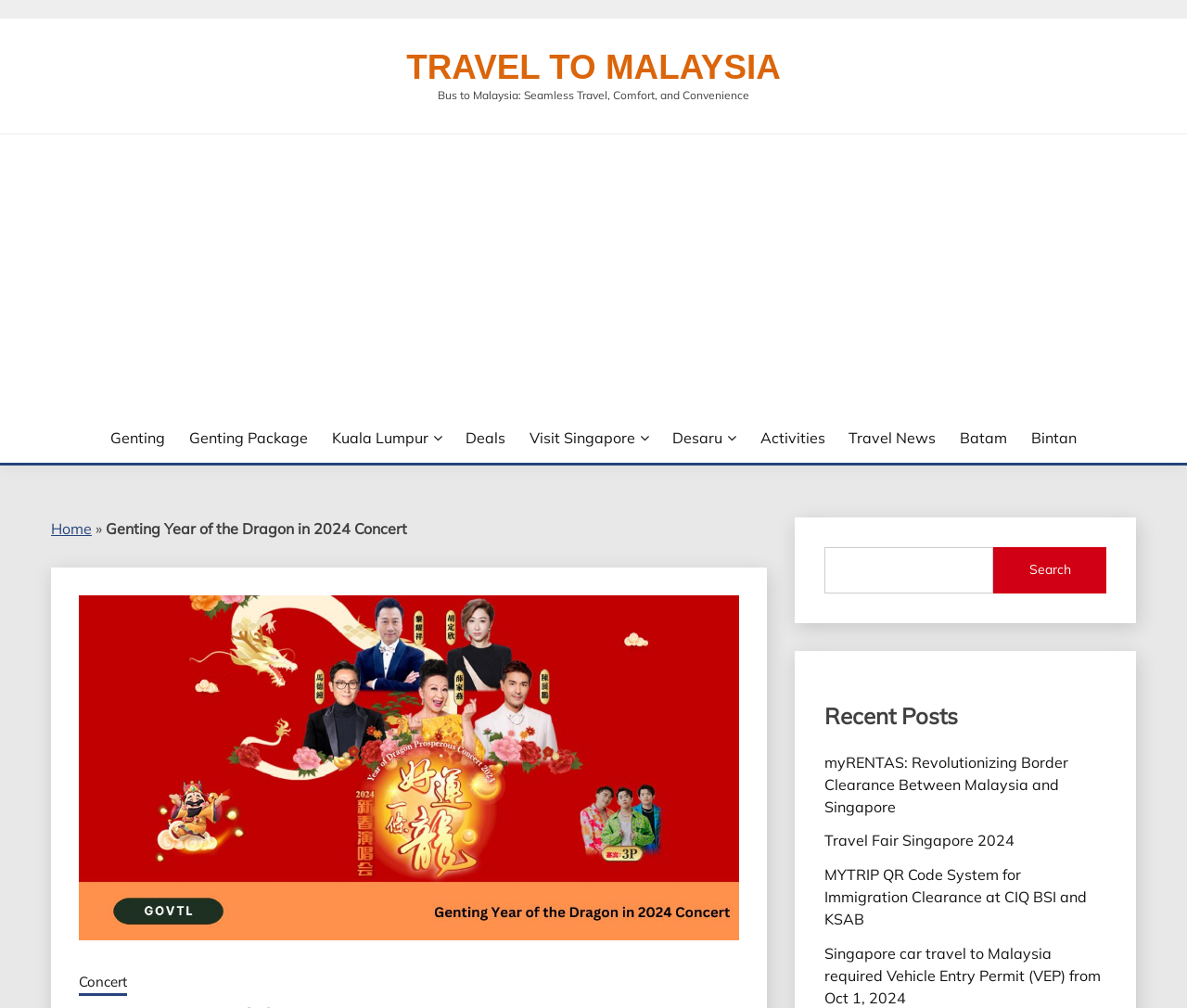Find the bounding box coordinates of the clickable element required to execute the following instruction: "Visit Genting". Provide the coordinates as four float numbers between 0 and 1, i.e., [left, top, right, bottom].

[0.093, 0.423, 0.139, 0.445]